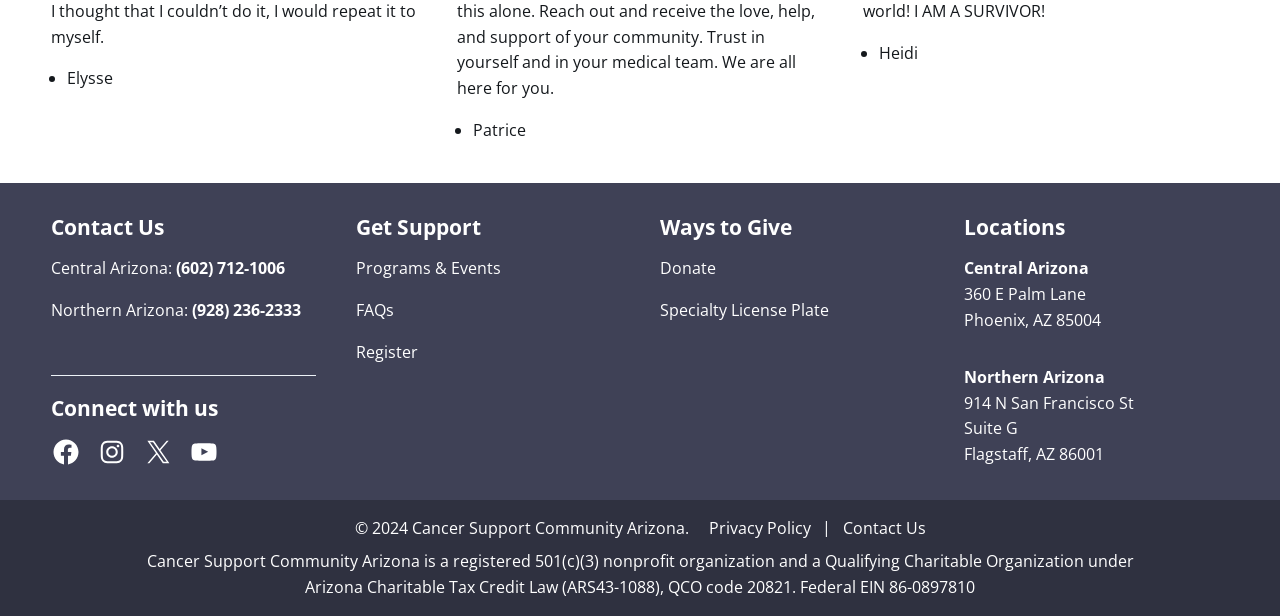Please identify the coordinates of the bounding box for the clickable region that will accomplish this instruction: "Click the 'Central Arizona' button".

[0.753, 0.418, 0.851, 0.454]